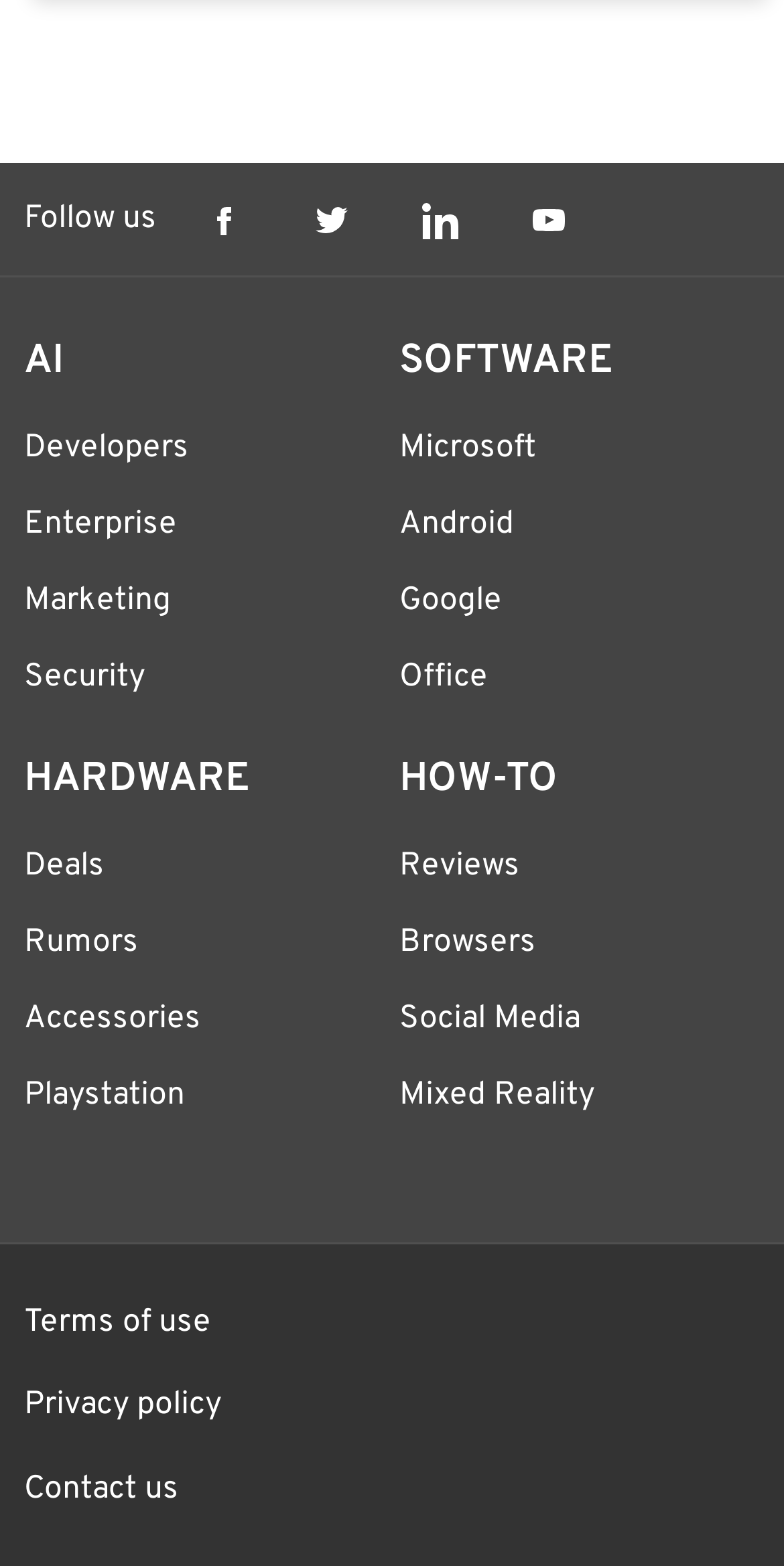Could you provide the bounding box coordinates for the portion of the screen to click to complete this instruction: "Follow us on Facebook"?

[0.262, 0.13, 0.308, 0.153]